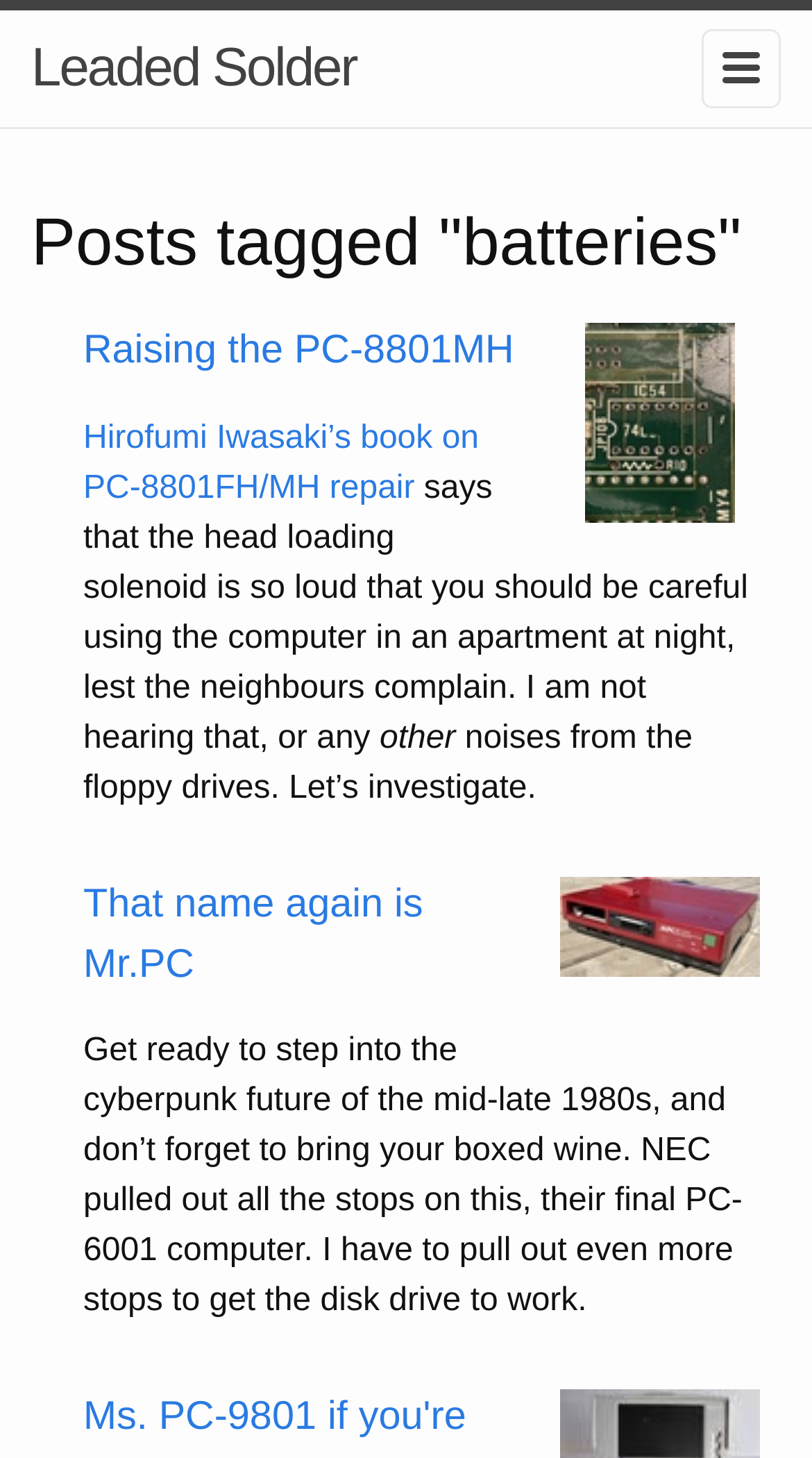What is the topic of the first post?
Give a one-word or short phrase answer based on the image.

Raising the PC-8801MH